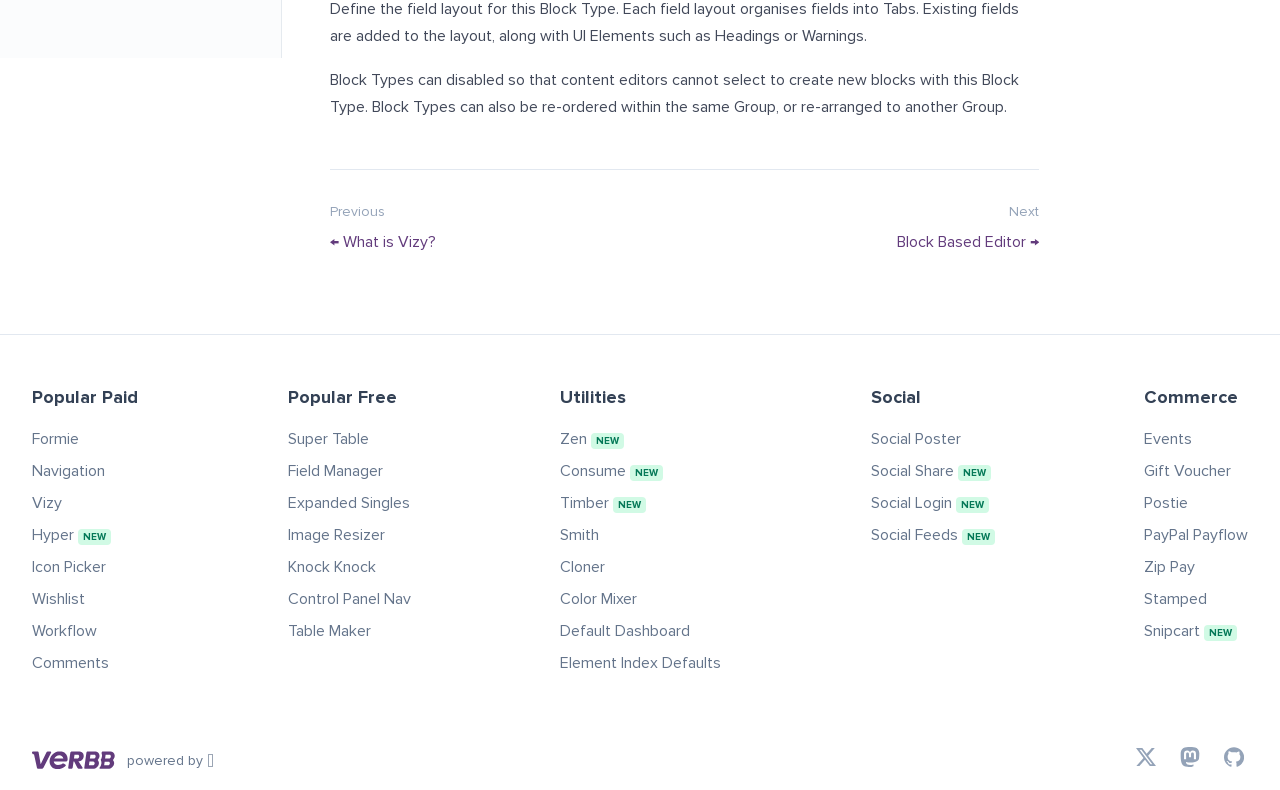Find the bounding box coordinates for the UI element whose description is: "Previous ← What is Vizy?". The coordinates should be four float numbers between 0 and 1, in the format [left, top, right, bottom].

[0.258, 0.256, 0.341, 0.322]